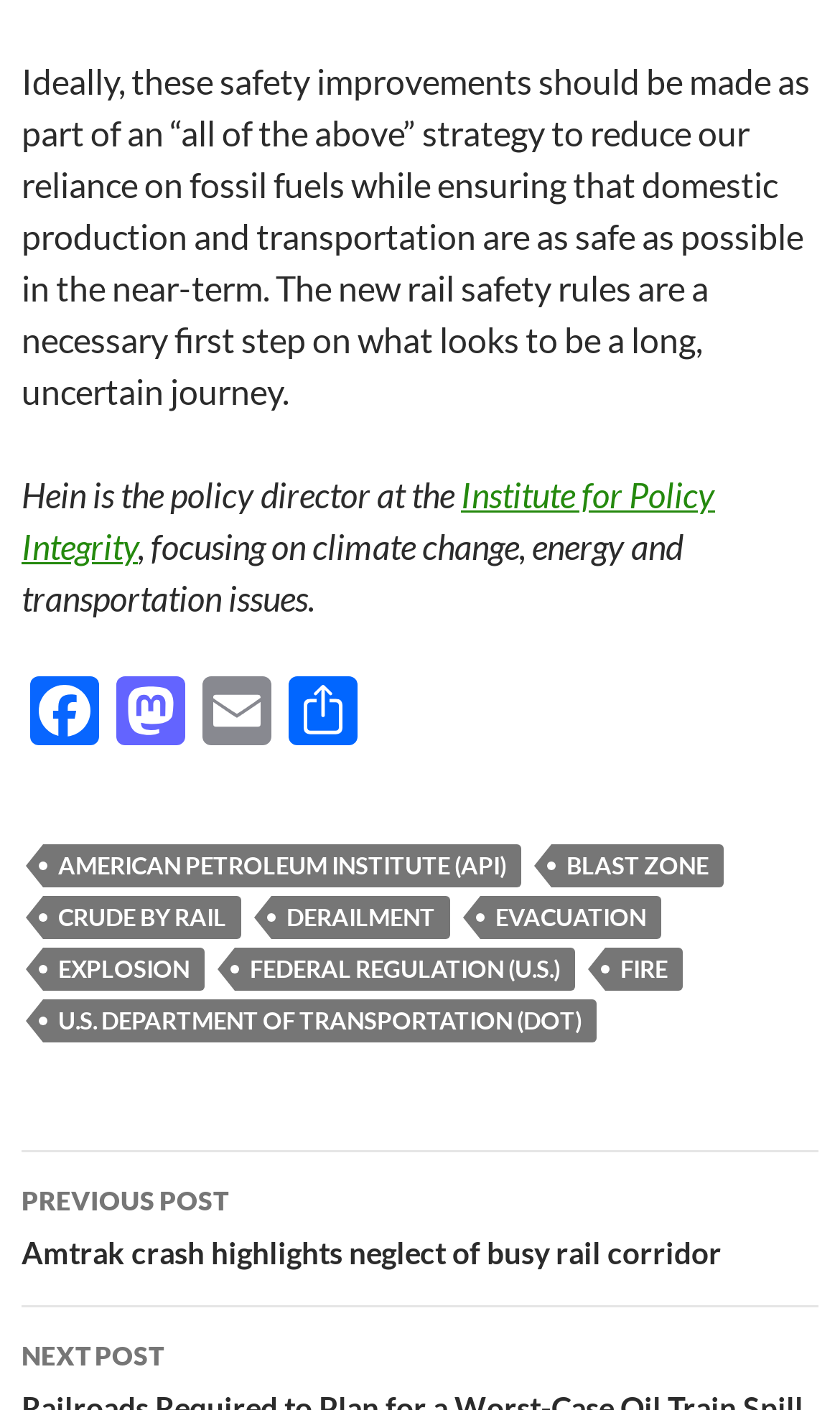Identify the bounding box coordinates of the part that should be clicked to carry out this instruction: "Read the previous post about Amtrak crash".

[0.026, 0.817, 0.974, 0.927]